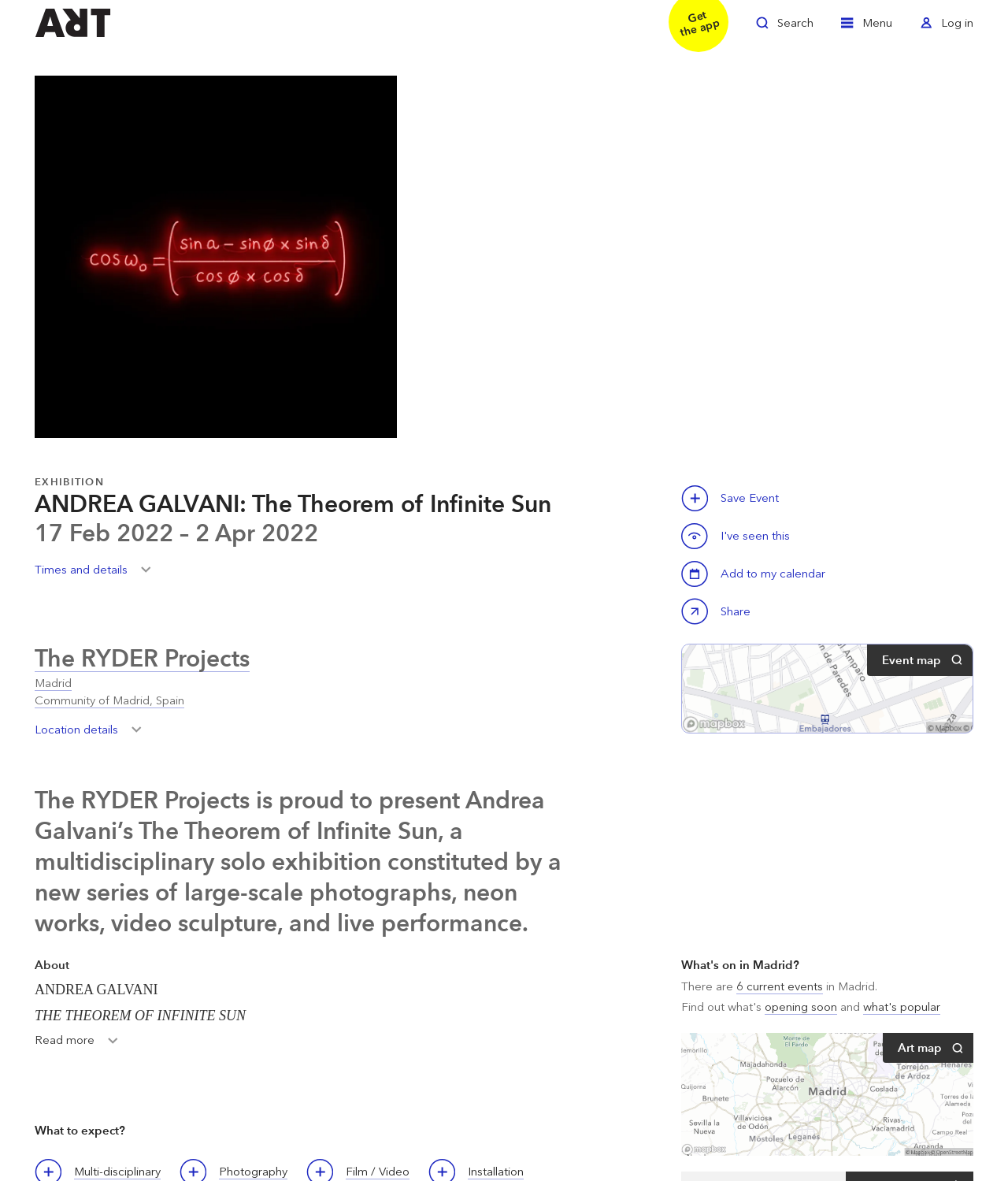Can you identify the bounding box coordinates of the clickable region needed to carry out this instruction: 'Save this event'? The coordinates should be four float numbers within the range of 0 to 1, stated as [left, top, right, bottom].

[0.676, 0.41, 0.703, 0.433]